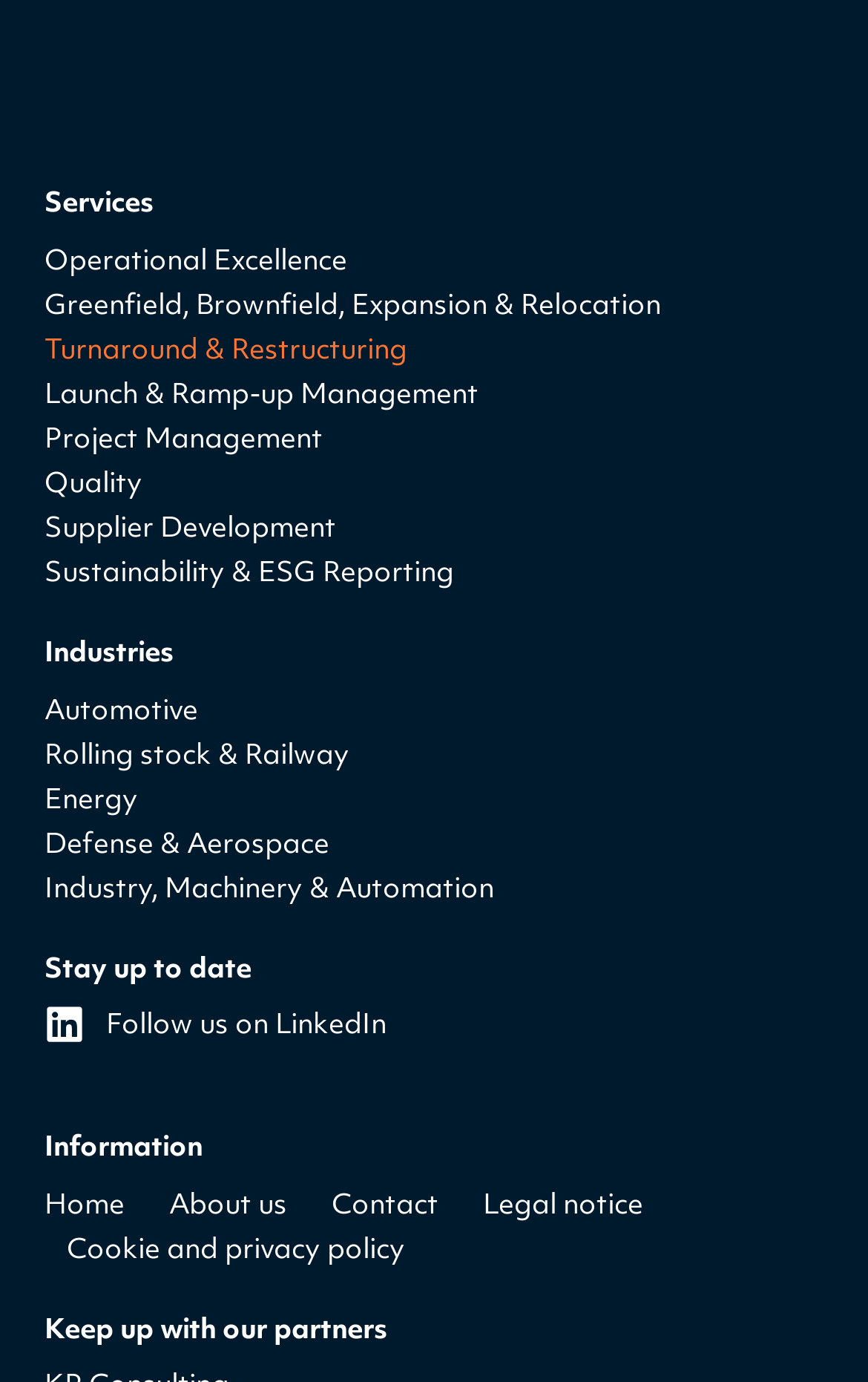Locate the bounding box coordinates of the clickable element to fulfill the following instruction: "Follow us on LinkedIn". Provide the coordinates as four float numbers between 0 and 1 in the format [left, top, right, bottom].

[0.051, 0.726, 0.949, 0.755]